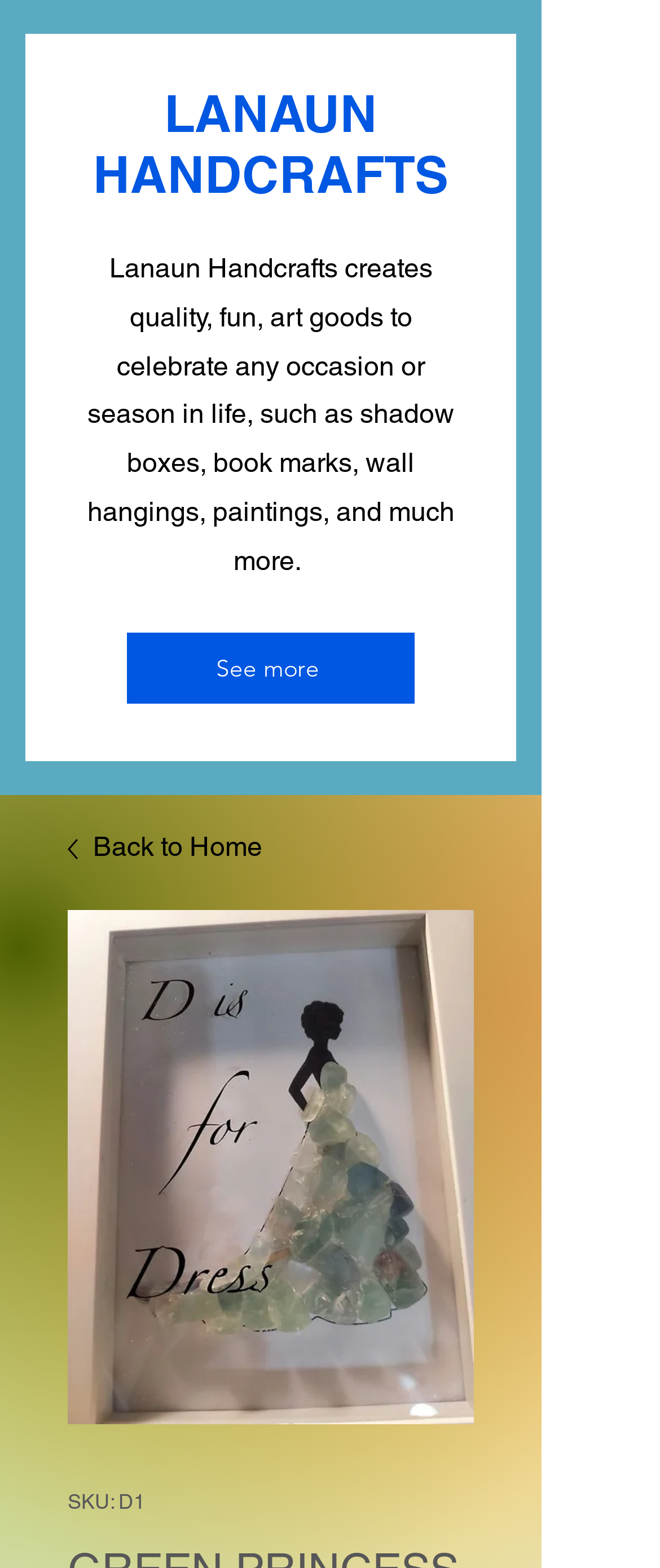Based on the element description: "See more", identify the UI element and provide its bounding box coordinates. Use four float numbers between 0 and 1, [left, top, right, bottom].

[0.192, 0.403, 0.628, 0.448]